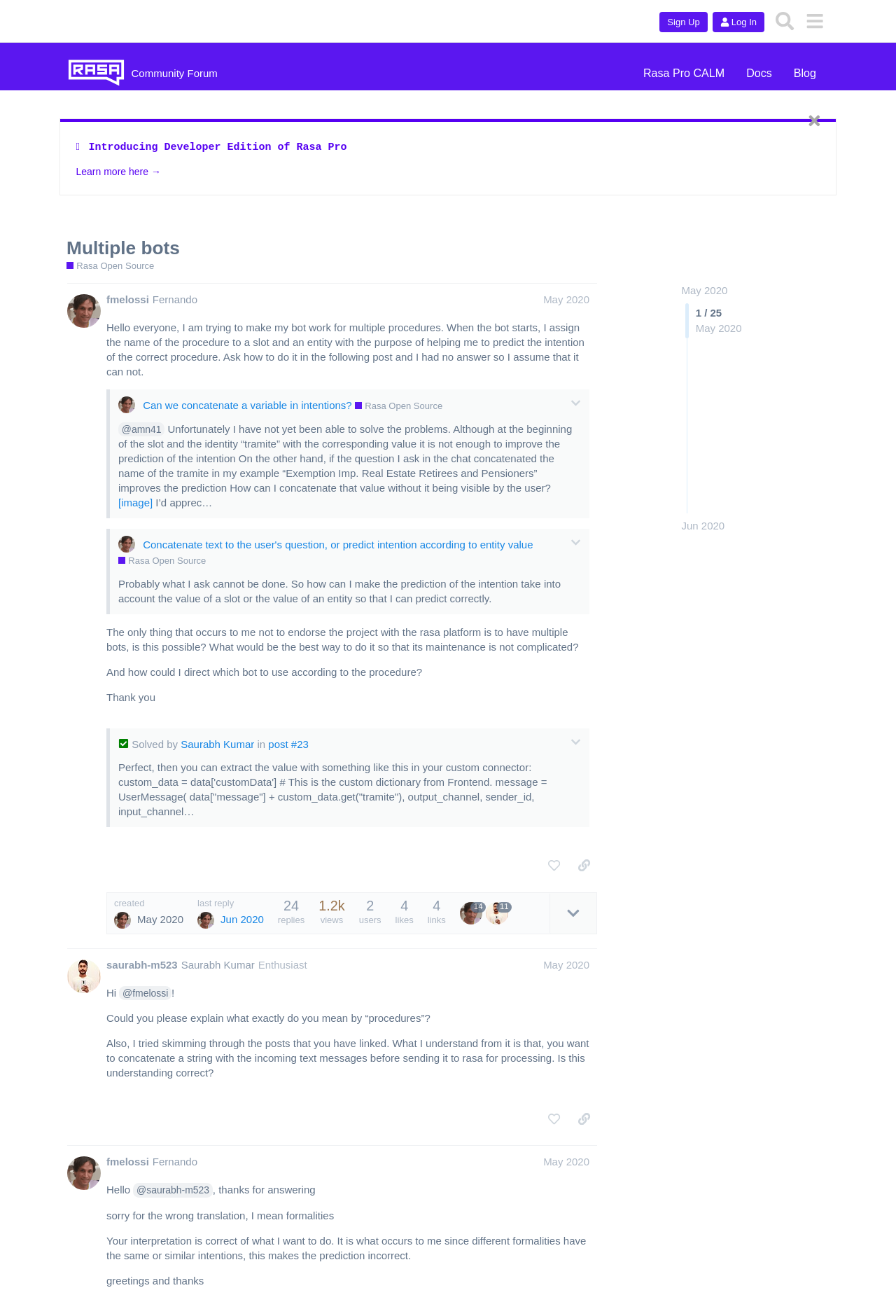Answer the following in one word or a short phrase: 
How many replies are there in the post?

24